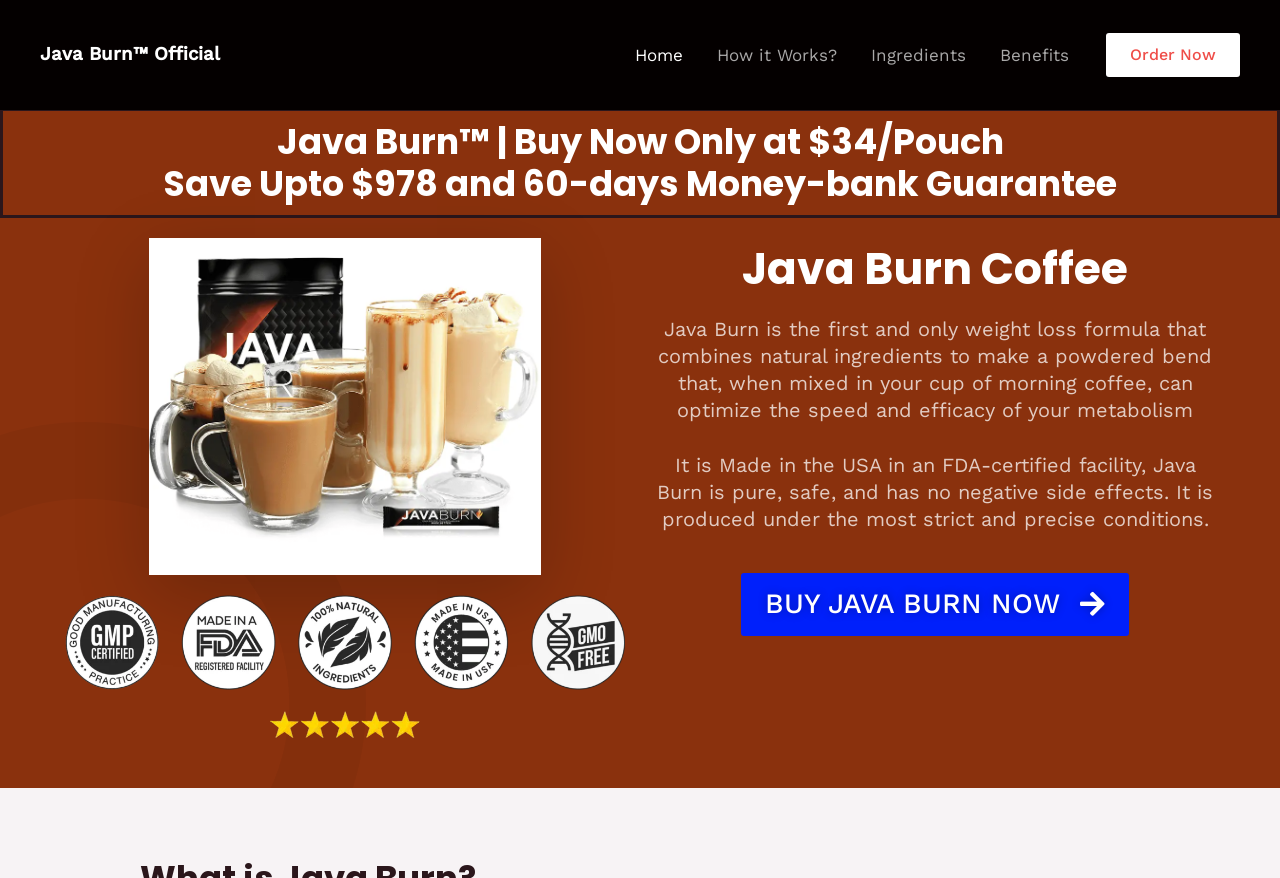Provide a comprehensive caption for the webpage.

The webpage is about Java Burn, a weight loss formula. At the top, there is a heading "Java Burn™ Official" followed by a site navigation menu with four links: "Home", "How it Works?", "Ingredients", and "Benefits". 

To the right of the navigation menu, there is a prominent call-to-action button "Order Now" with a heading that describes the product and its offer. Below the button, there is an image of Java Burn Coffee, a badge, and a 5-star rating icon. 

Further down, there is a heading "Java Burn Coffee" followed by a paragraph of text that describes the product, stating that it is a natural weight loss formula that can optimize metabolism when mixed with morning coffee. 

Below this paragraph, there is another paragraph of text that assures the product's safety and quality, mentioning that it is made in the USA in an FDA-certified facility. 

Finally, there is a "BUY JAVA BURN NOW" link at the bottom of the page.